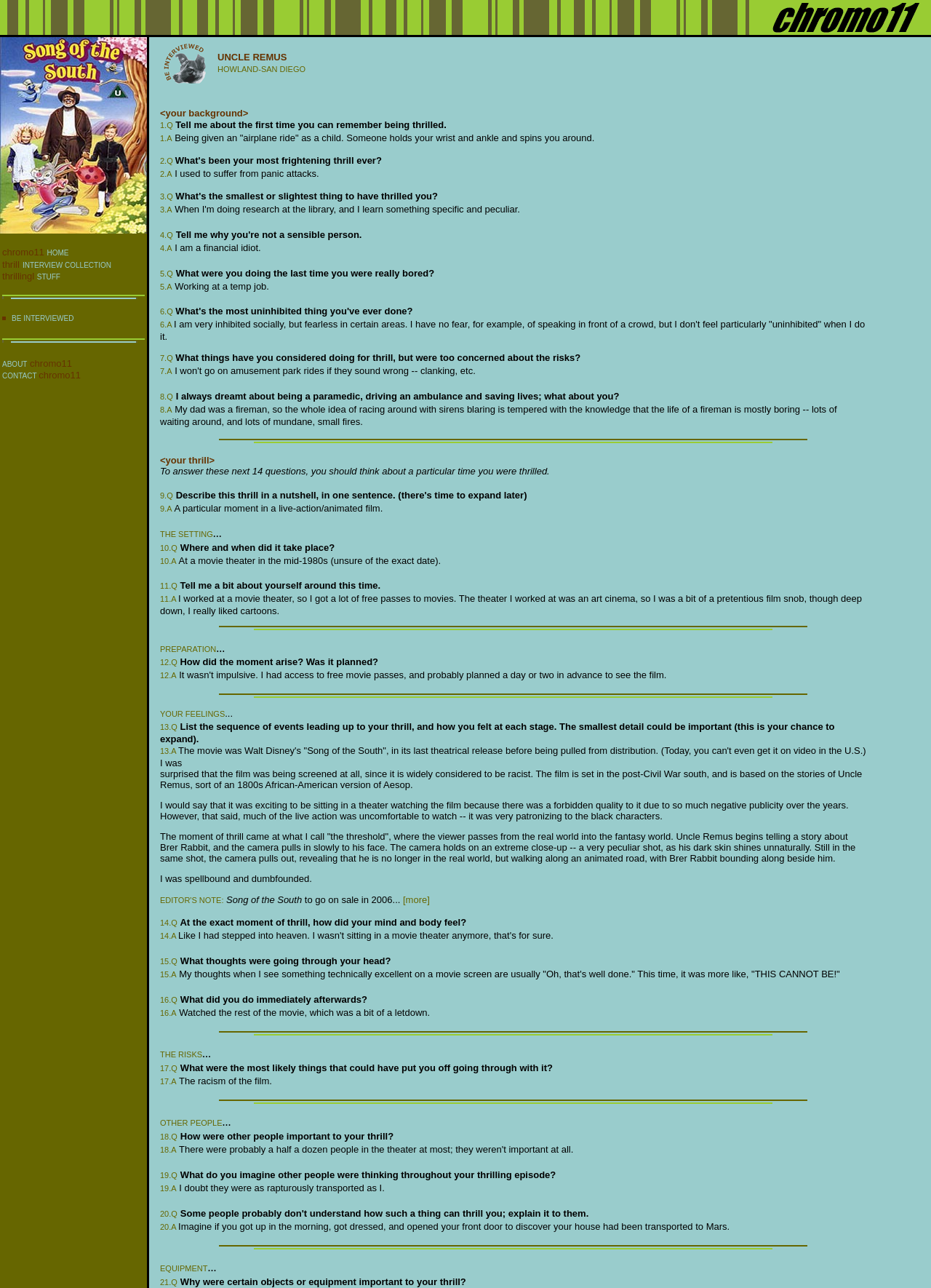Provide the bounding box coordinates of the HTML element described by the text: "INTERVIEW COLLECTION". The coordinates should be in the format [left, top, right, bottom] with values between 0 and 1.

[0.024, 0.203, 0.119, 0.209]